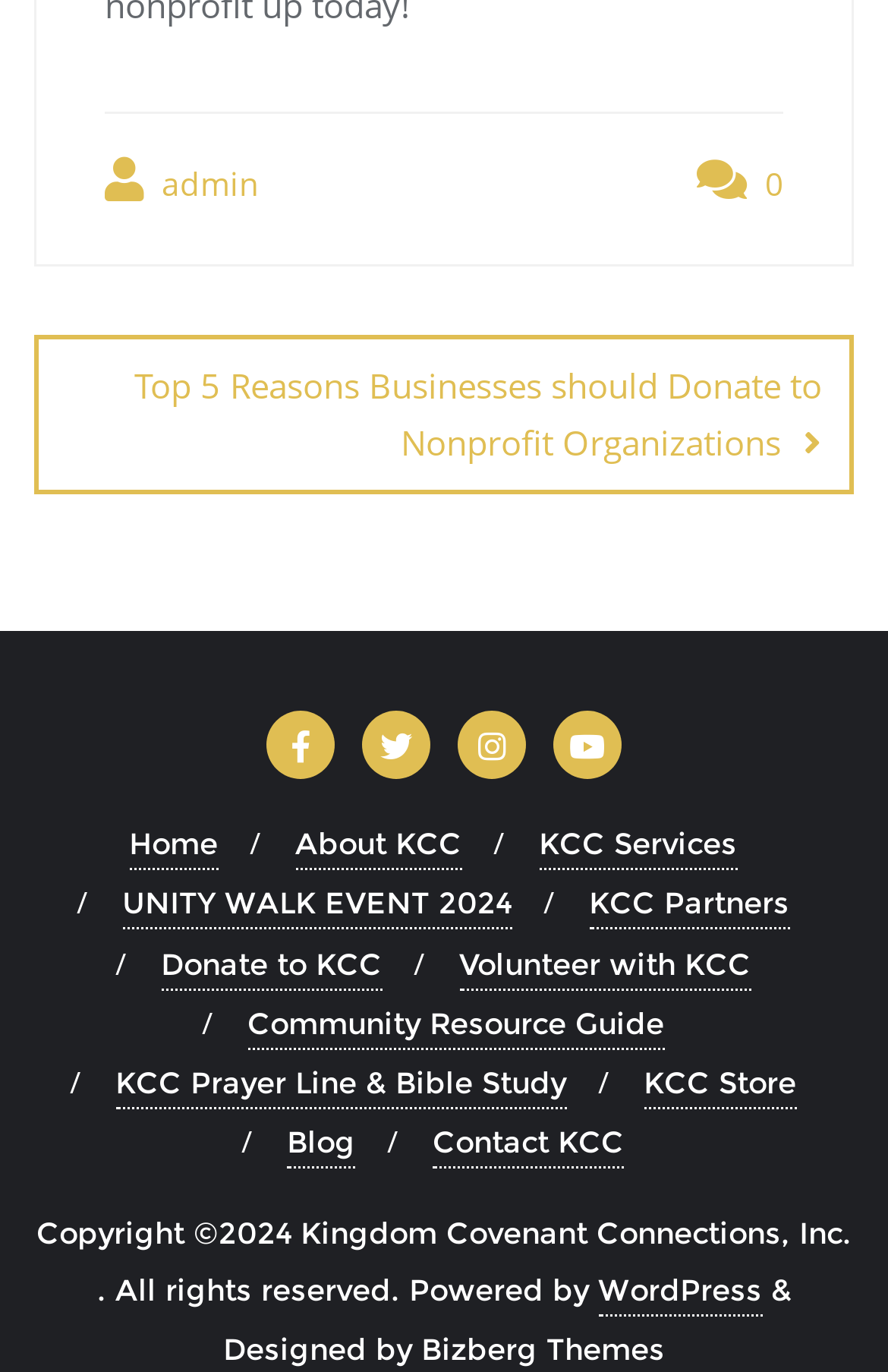Please locate the bounding box coordinates of the region I need to click to follow this instruction: "Read the 'Top 5 Reasons Businesses should Donate to Nonprofit Organizations' article".

[0.038, 0.244, 0.962, 0.361]